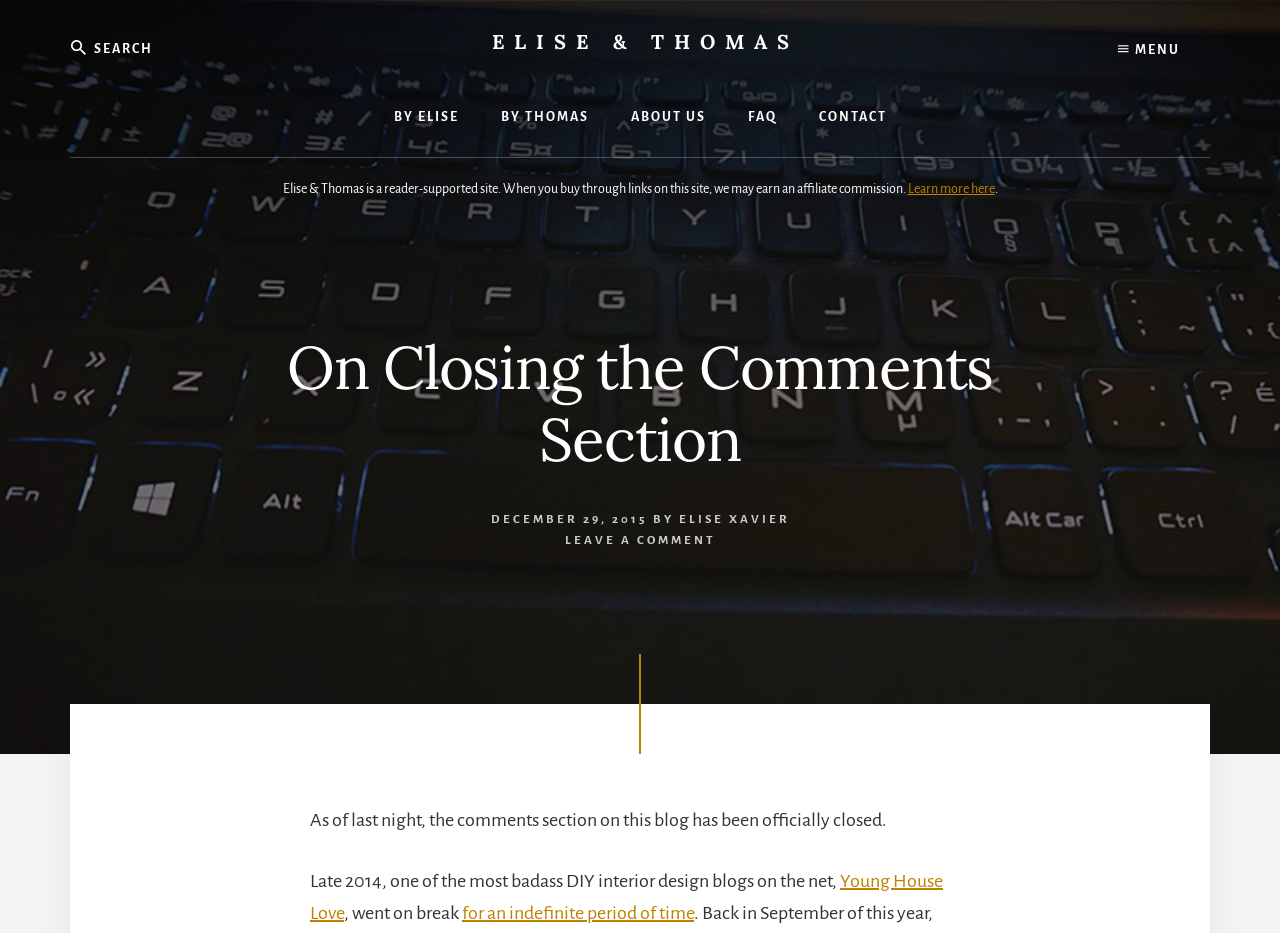Please locate the bounding box coordinates for the element that should be clicked to achieve the following instruction: "Read the article". Ensure the coordinates are given as four float numbers between 0 and 1, i.e., [left, top, right, bottom].

[0.141, 0.355, 0.859, 0.509]